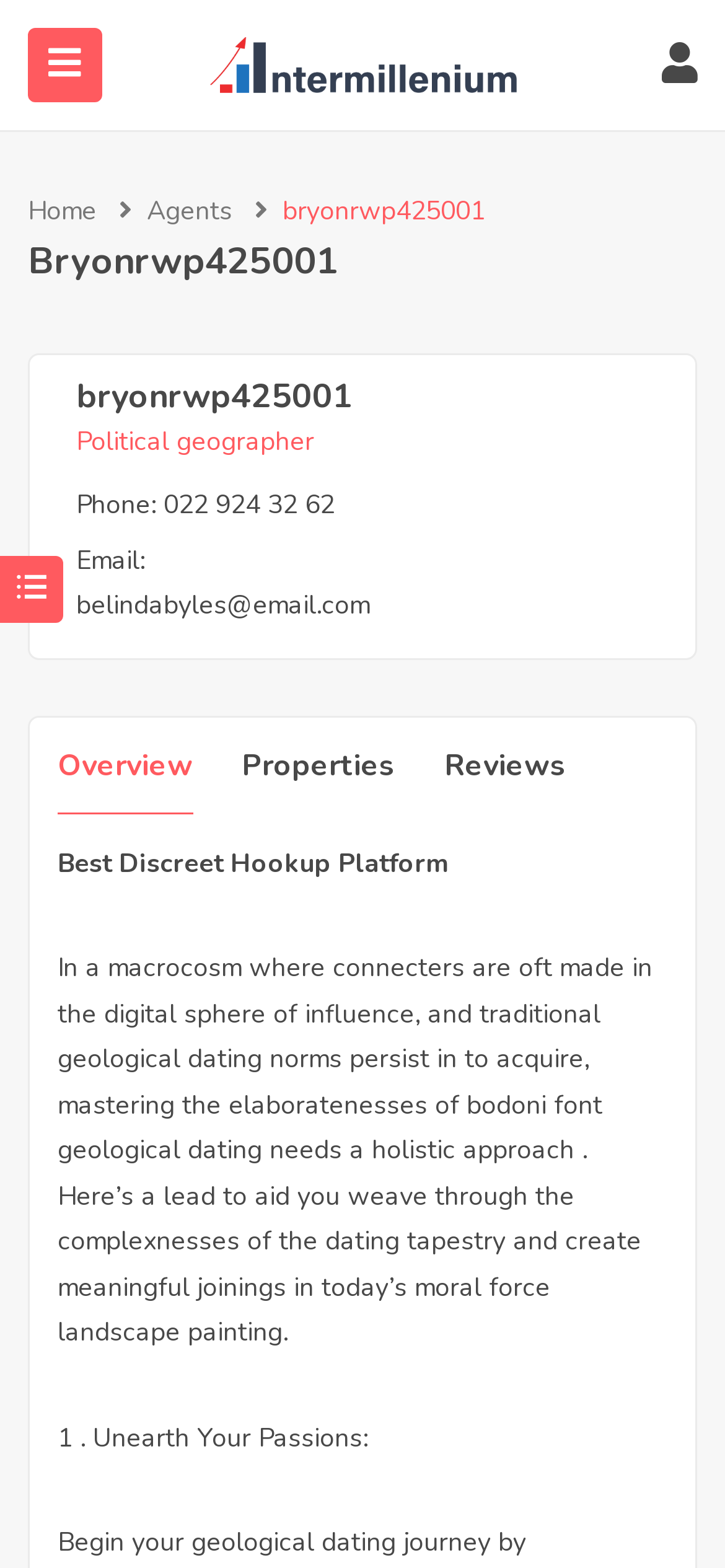What is the email address of the person?
Based on the content of the image, thoroughly explain and answer the question.

I found the email address 'belindabyles@email.com' in the link element with bounding box coordinates [0.105, 0.375, 0.51, 0.397].